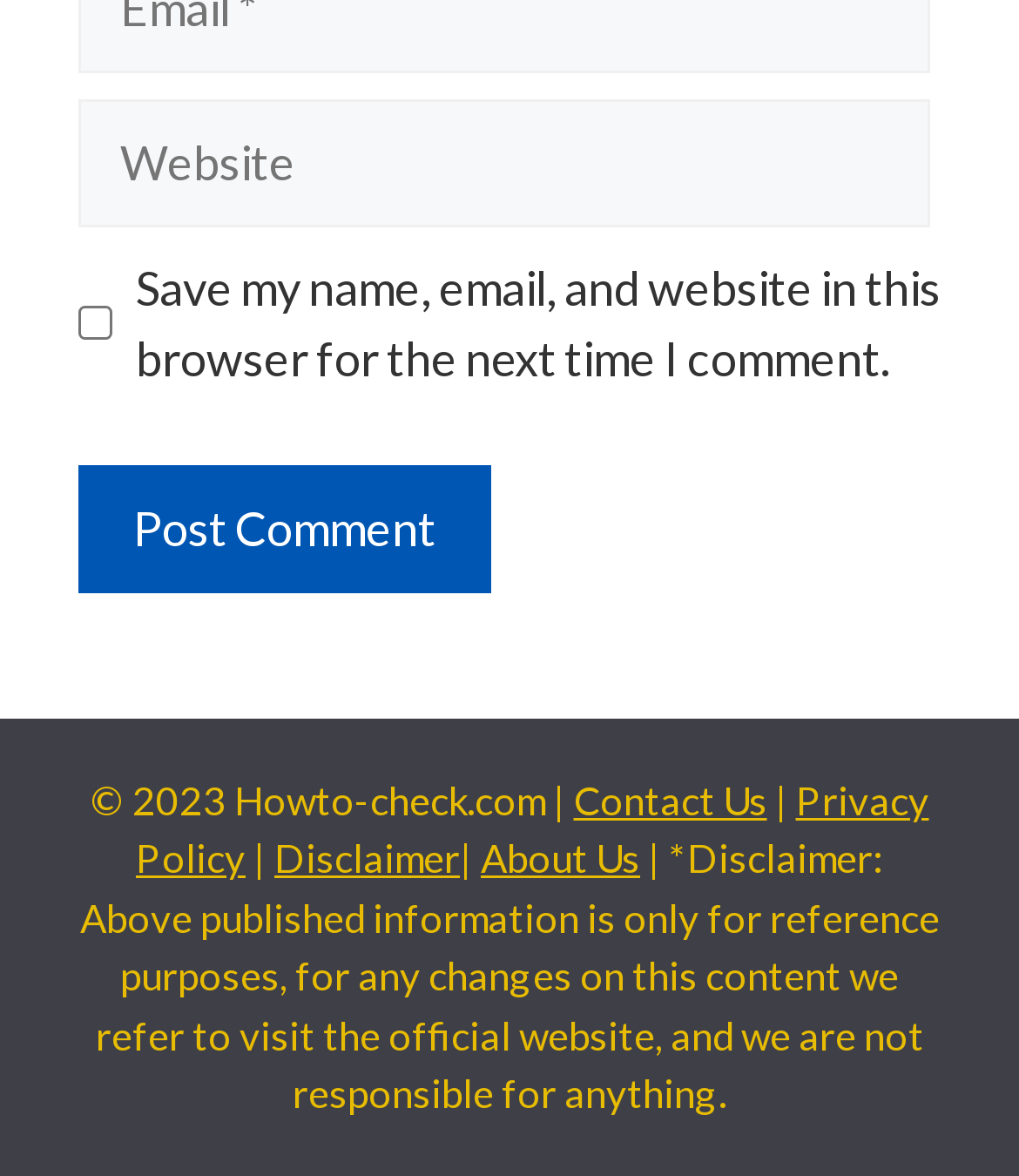What is the name of the website?
Answer with a single word or phrase, using the screenshot for reference.

Howto-check.com